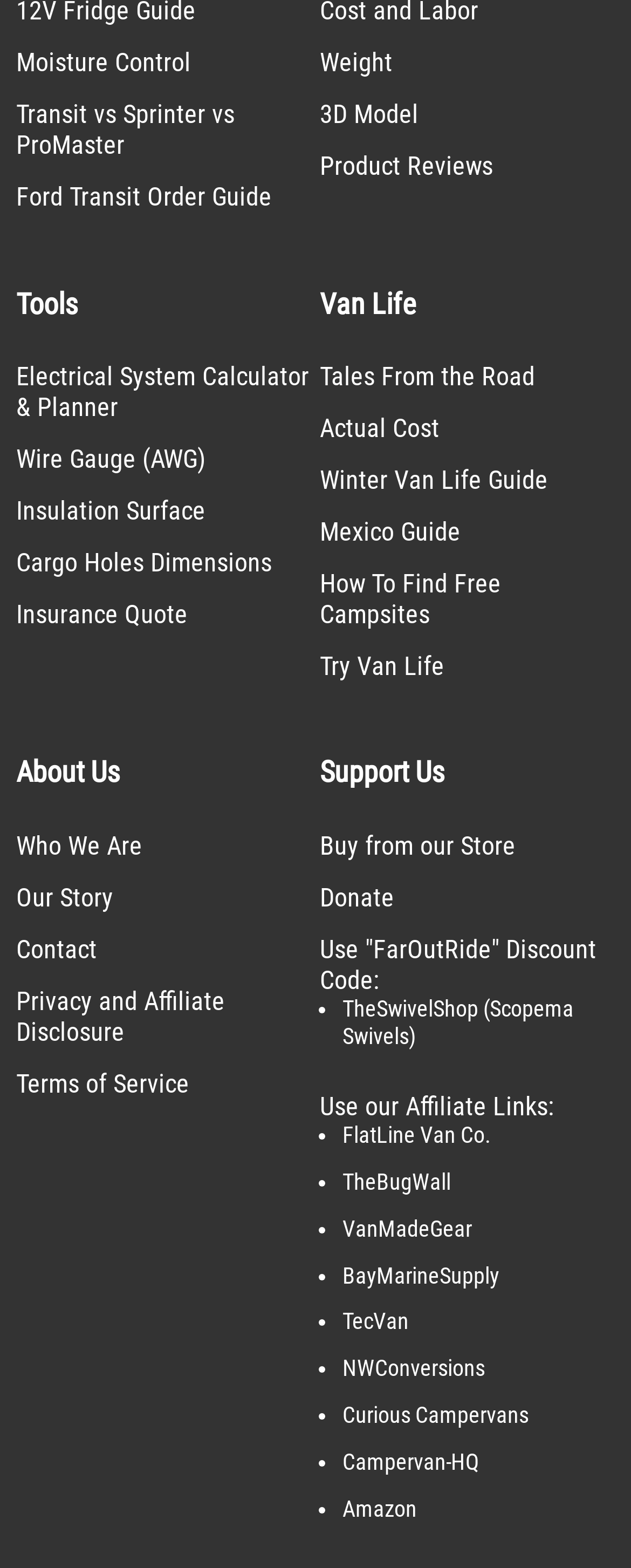What is the purpose of the links under 'Insurance Quote'?
Refer to the image and answer the question using a single word or phrase.

To get insurance quotes